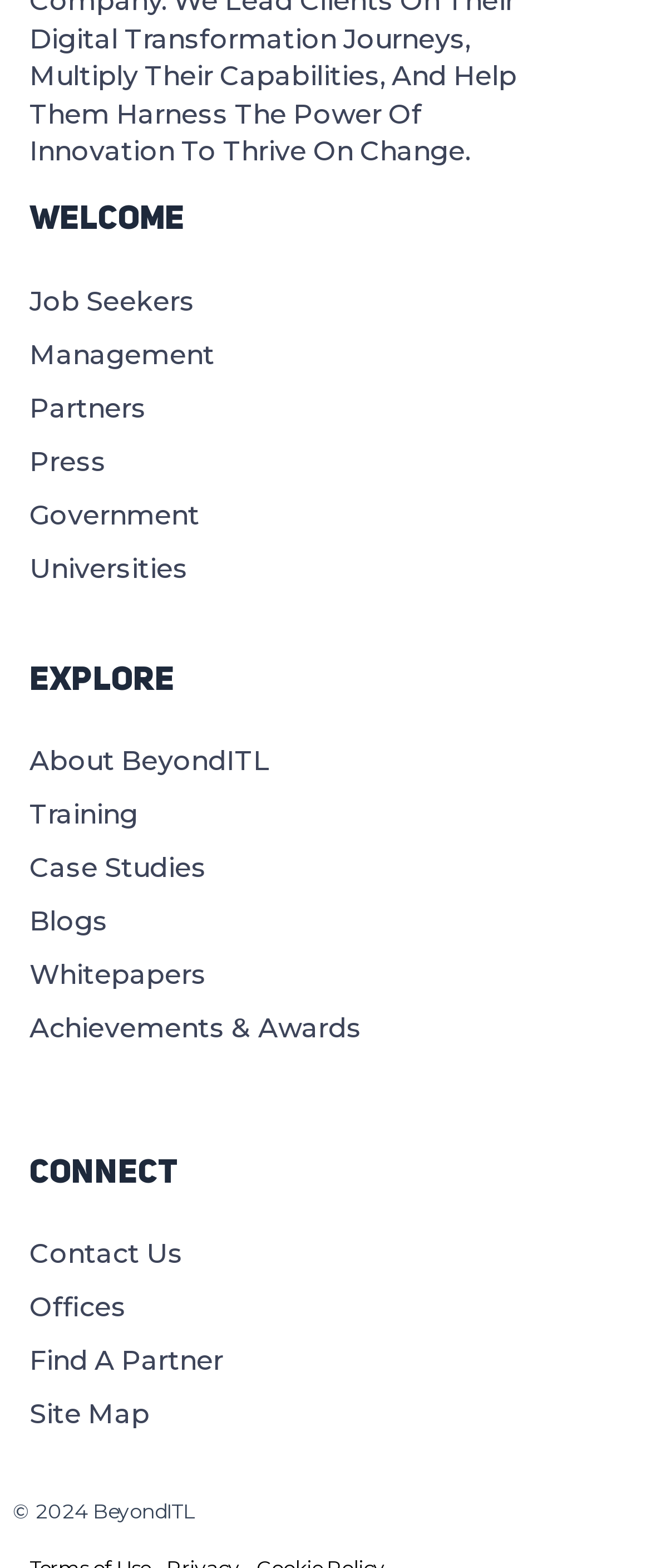What is the copyright year mentioned on the webpage?
Please provide a comprehensive answer to the question based on the webpage screenshot.

At the bottom of the webpage, I can see a static text element that reads '© 2024 BeyondITL', indicating the copyright year.